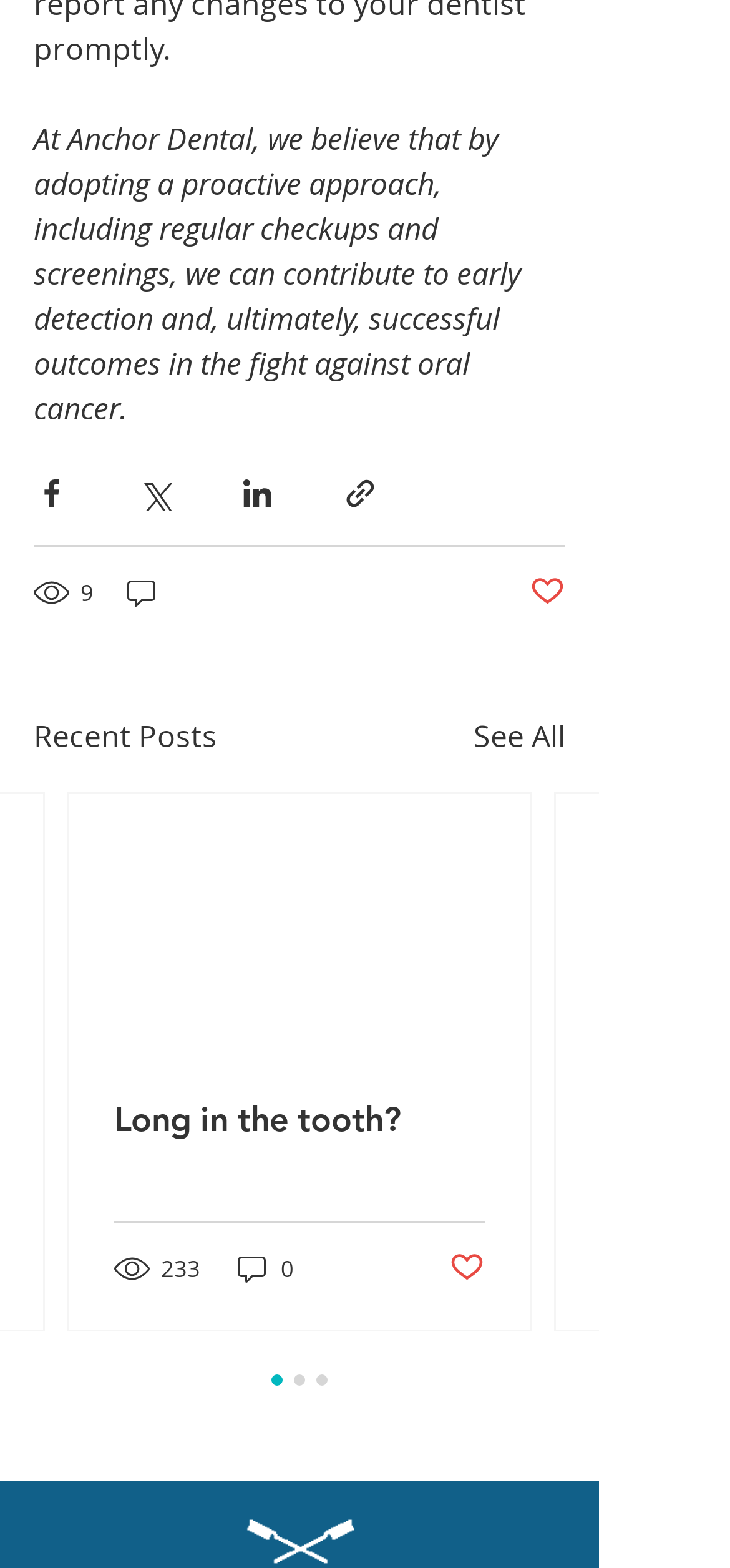Identify the bounding box coordinates for the element you need to click to achieve the following task: "View recent posts". The coordinates must be four float values ranging from 0 to 1, formatted as [left, top, right, bottom].

[0.046, 0.455, 0.297, 0.484]